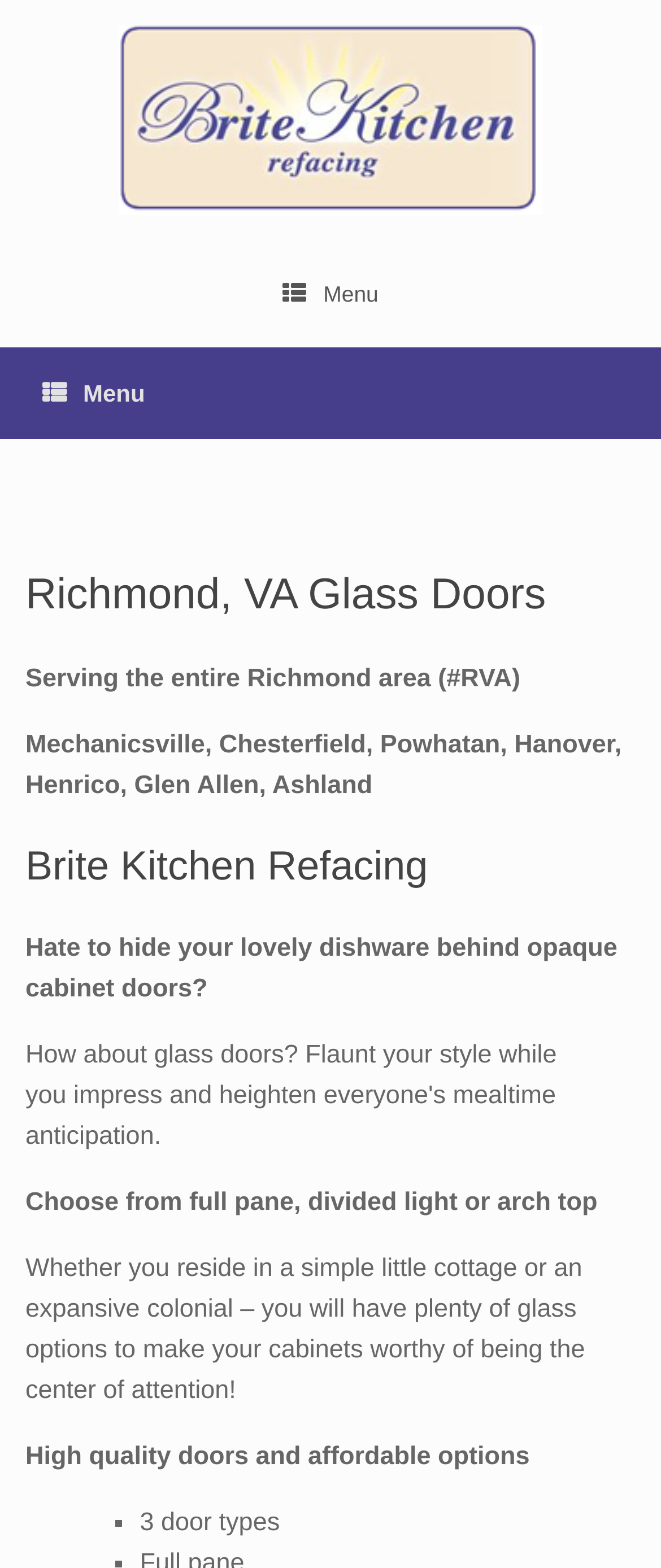Explain the webpage in detail.

The webpage is about Glass Doors and Brite Kitchen Refacing. At the top left, there is a logo of Brite Kitchen Refacing, which is an image linked to the company's website. Next to the logo, there is a menu icon represented by three horizontal lines. 

Below the logo and menu icon, there is a section that appears to be a header or banner. It contains a heading that reads "Richmond, VA Glass Doors" and a subheading that says "Serving the entire Richmond area (#RVA)". This is followed by a list of locations, including Mechanicsville, Chesterfield, Powhatan, Hanover, Henrico, Glen Allen, and Ashland.

Further down, there is another heading that reads "Brite Kitchen Refacing". Below this heading, there are several paragraphs of text that discuss the benefits of choosing glass doors for kitchen cabinets. The text explains that glass doors can showcase lovely dishware and offers various options, including full pane, divided light, or arch top designs. The text also mentions that the company provides high-quality doors at affordable prices.

At the bottom of the page, there is a list with a single item, marked by a bullet point, which mentions that there are three door types available.